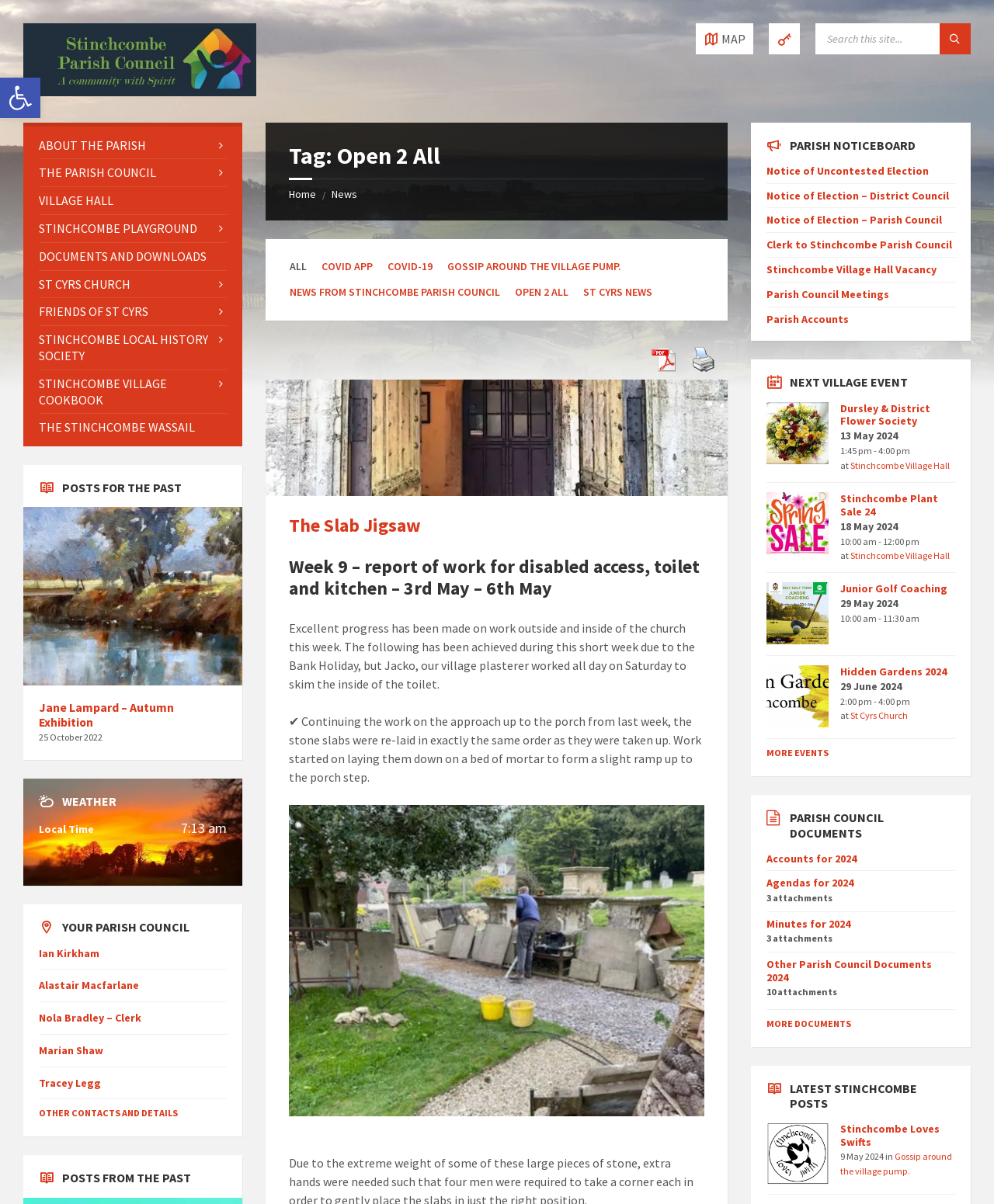Give the bounding box coordinates for this UI element: "Stinchcombe Village Cookbook". The coordinates should be four float numbers between 0 and 1, arranged as [left, top, right, bottom].

[0.039, 0.307, 0.229, 0.343]